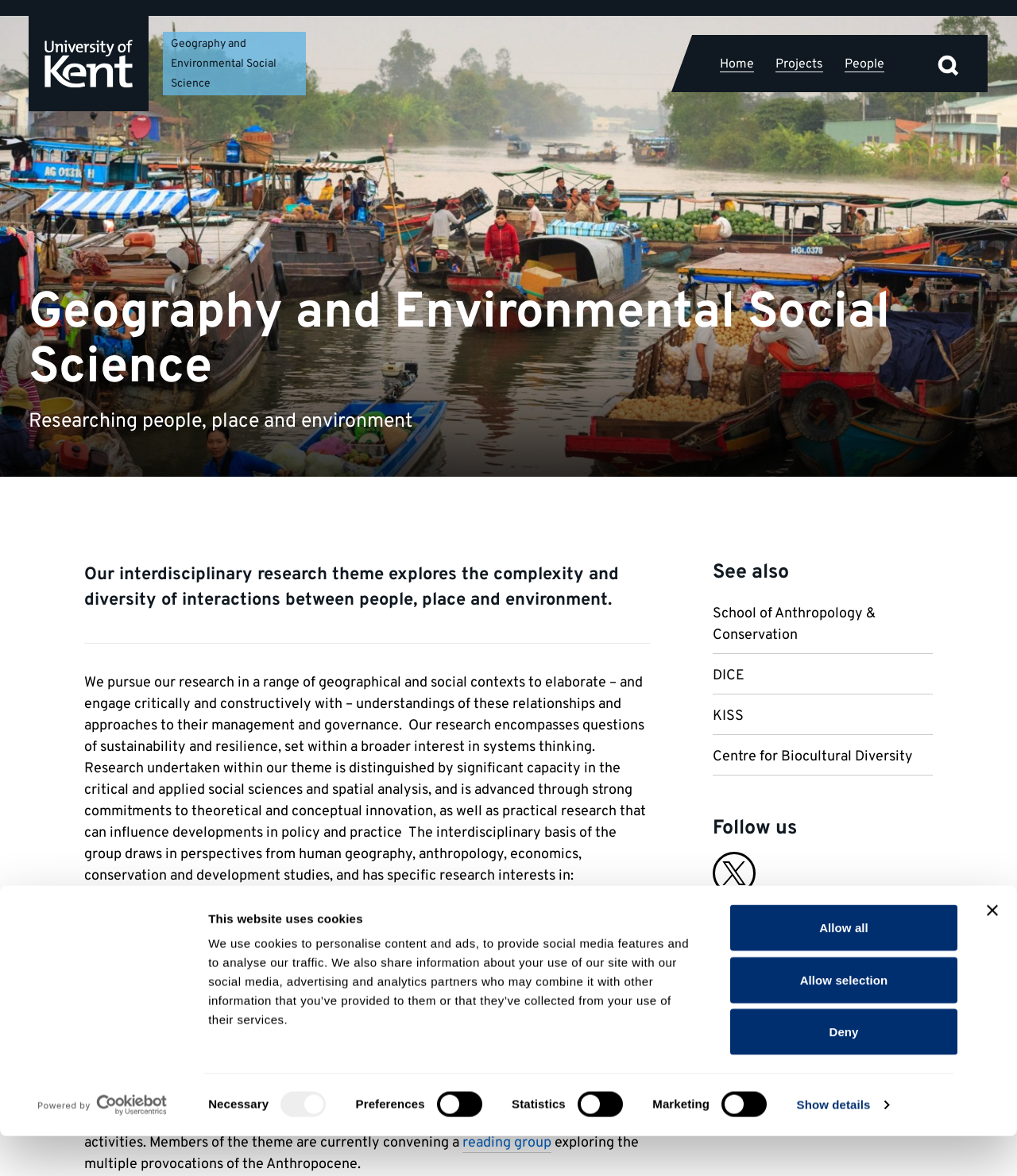Based on the element description "Deny", predict the bounding box coordinates of the UI element.

[0.718, 0.757, 0.941, 0.796]